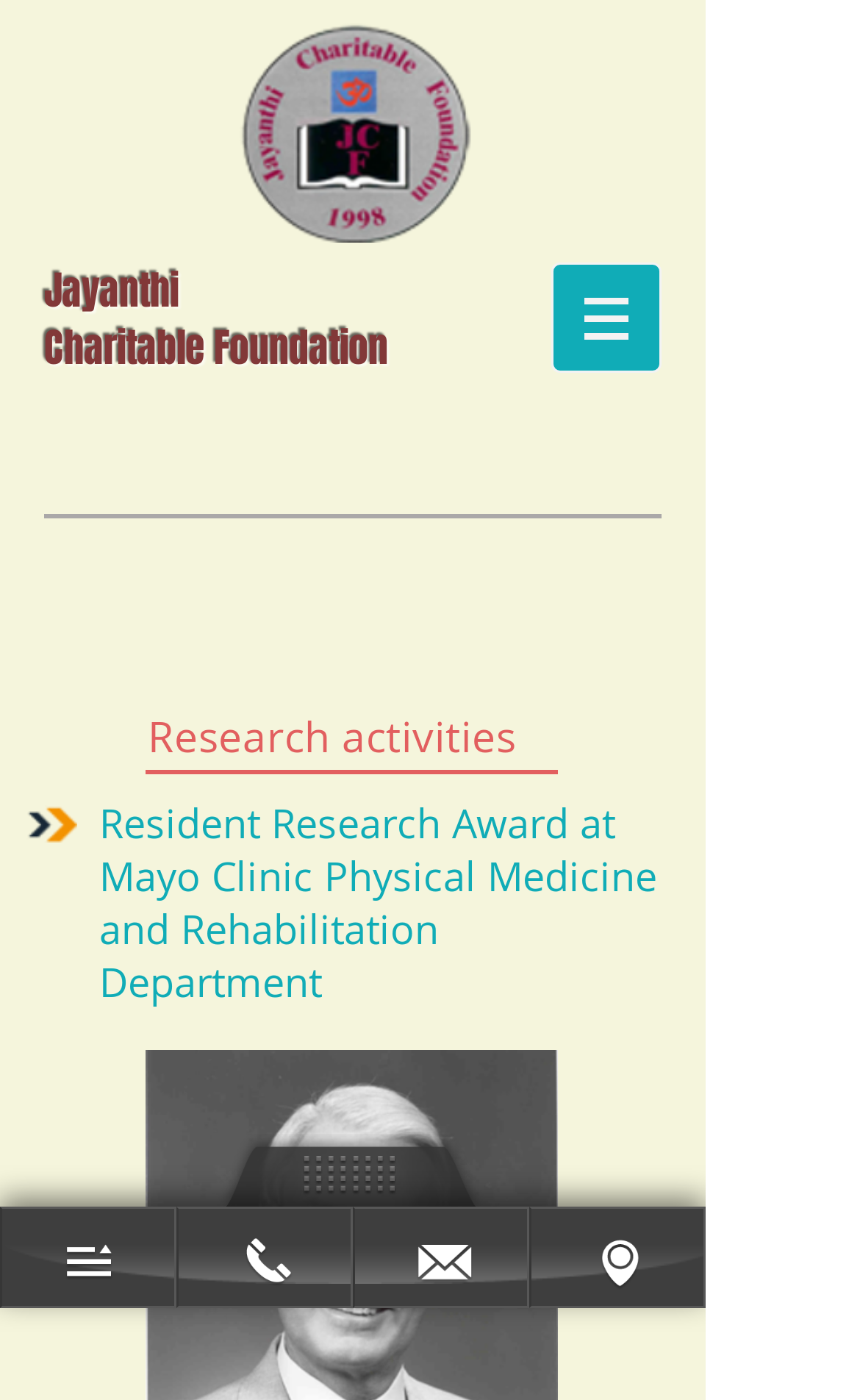Describe in detail what you see on the webpage.

The webpage is about the research activities of the Jayanthi Charitable Foundation. At the top left, there is a logo image of the foundation, which is also a link. Next to the logo, there is a heading that reads "Jayanthi Charitable Foundation". 

On the top right, there is a navigation menu labeled "Site", which is a dropdown button with a small arrow icon. 

Below the navigation menu, there is a heading that reads "Research activities". Under this heading, there is a paragraph of text that describes a research award at Mayo Clinic Physical Medicine and Rehabilitation Department.